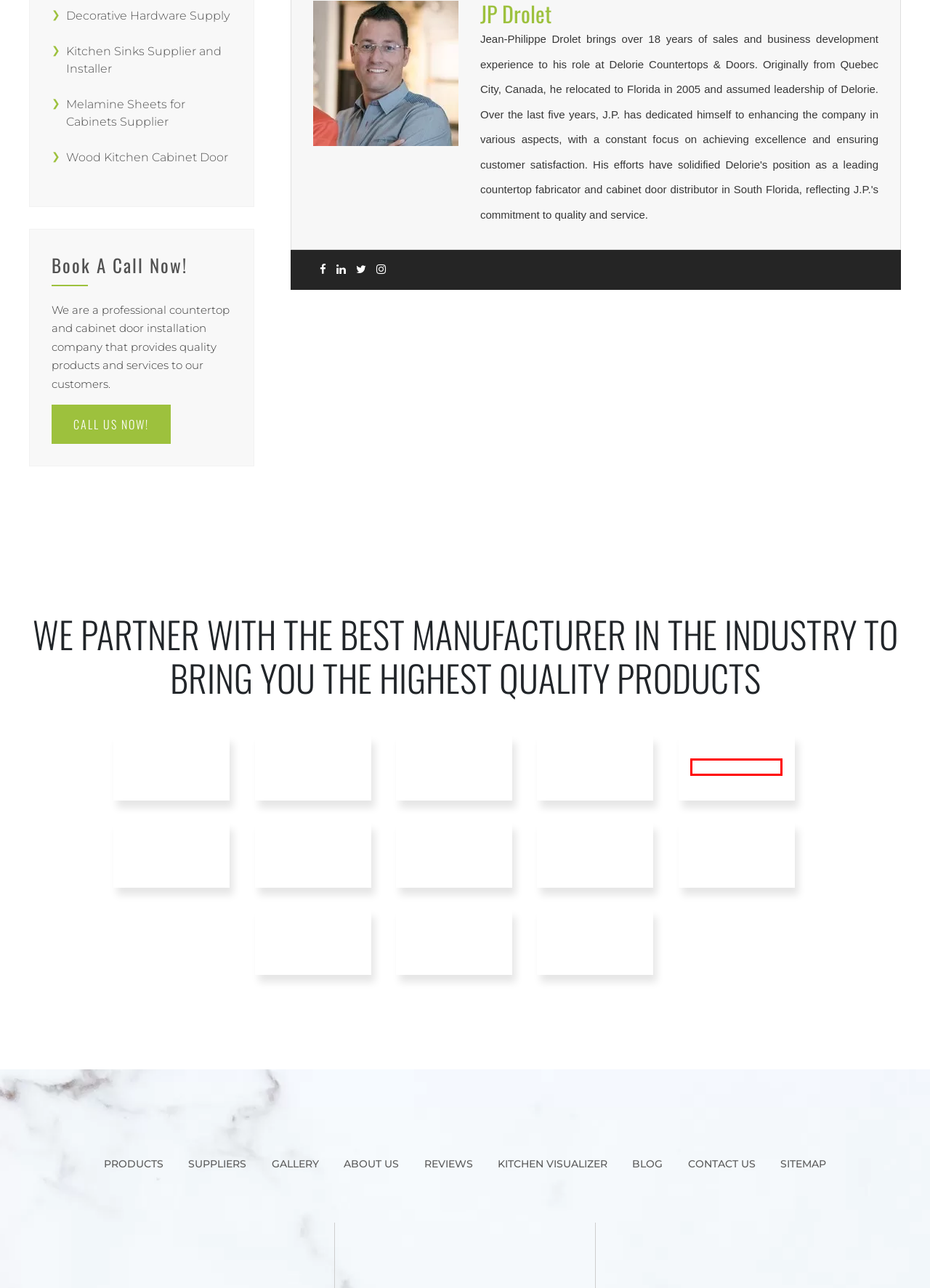You have a screenshot of a webpage with a red rectangle bounding box around an element. Identify the best matching webpage description for the new page that appears after clicking the element in the bounding box. The descriptions are:
A. Decorative Hardware Supply in Pompano Beach, FL
B. Welcome to STEVENSWOOD® | Leaders in Premium Engineered Wood Surfaces & Products
C. Wood Kitchen Cabinet Door Pompano Beach, FL | Delorie Countertops & Doors
D. Staron - Delorie Countertops & Doors
E. Caesarstone Countertops & Doors | Custom Kitchen Design
F. LG Hi-Macs | Countertops, Doors, and More
G. Wilsonart | Countertops, Doors & Surfaces Supplier
H. Living Stone | Manufacturer of Solid Surface Sheets

H